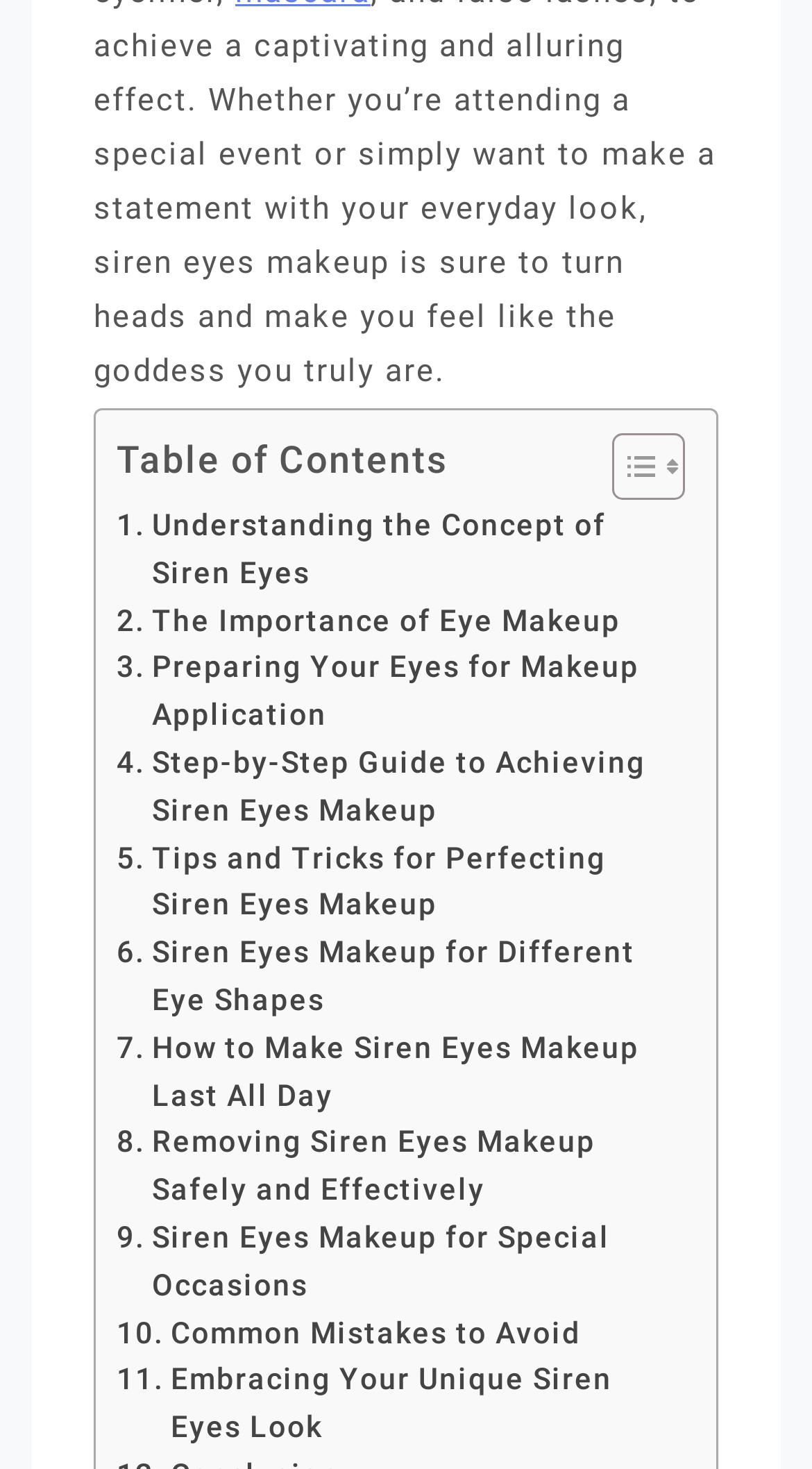Provide a brief response to the question below using one word or phrase:
Is there an image in the 'Toggle Table of Content' link?

Yes